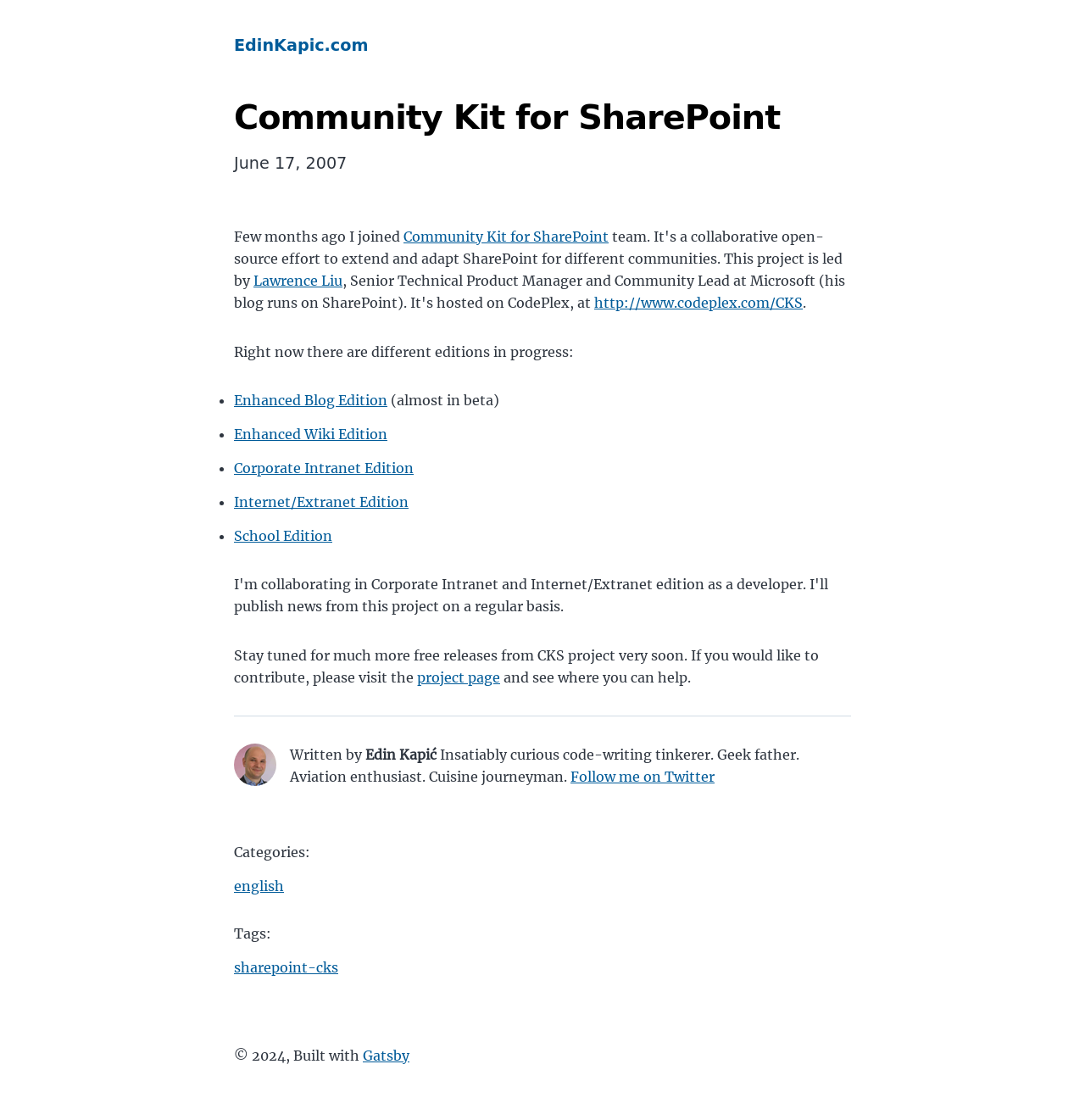Create an elaborate caption for the webpage.

The webpage is about the Community Kit for SharePoint, a project by EdinKapic.com. At the top, there is a link to EdinKapic.com. Below it, there is a main section that takes up most of the page. 

In the main section, there is a header with the title "Community Kit for SharePoint" and a date "June 17, 2007" below it. The article starts with a paragraph of text, followed by a link to "Community Kit for SharePoint" and another link to "Lawrence Liu". 

Then, there is a link to "http://www.codeplex.com/CKS" and a paragraph of text that mentions different editions of the kit in progress. Below this, there is a list of five editions, each with a bullet point and a link: "Enhanced Blog Edition", "Enhanced Wiki Edition", "Corporate Intranet Edition", "Internet/Extranet Edition", and "School Edition". 

After the list, there is a paragraph of text encouraging readers to stay tuned for more releases and to contribute to the project. There is a link to the "project page" in this paragraph. 

Below this, there is a horizontal separator line, followed by a footer section. In the footer, there is a profile picture, followed by the author's name "Edin Kapić" and a brief description of himself. There is also a link to "Follow me on Twitter". 

Further down in the footer, there are categories and tags listed, each with a link. Finally, at the very bottom of the page, there is a copyright notice with the year "2024" and a mention that the site was built with Gatsby.